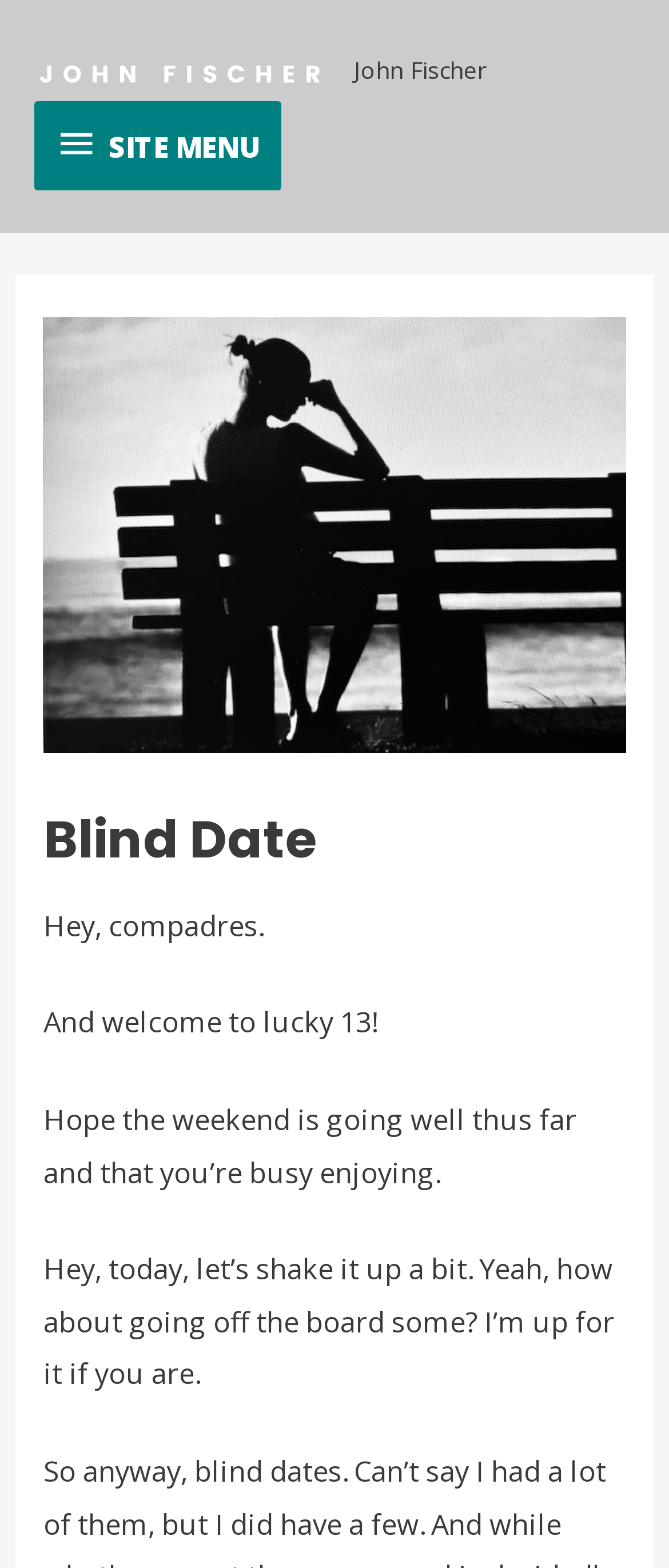Provide a brief response in the form of a single word or phrase:
What is the author's name?

John L. Fischer